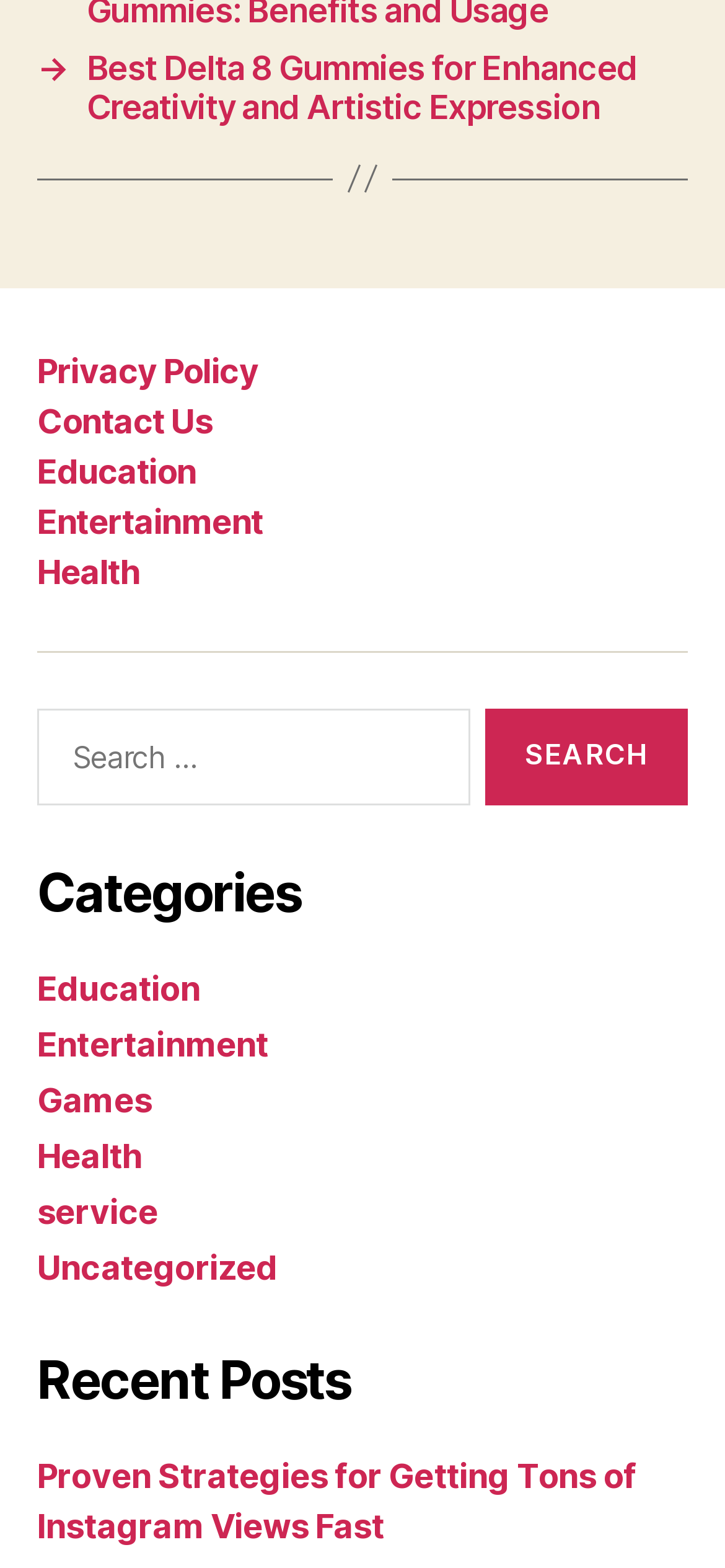Answer the question using only one word or a concise phrase: What is the main purpose of the search bar?

Search for content